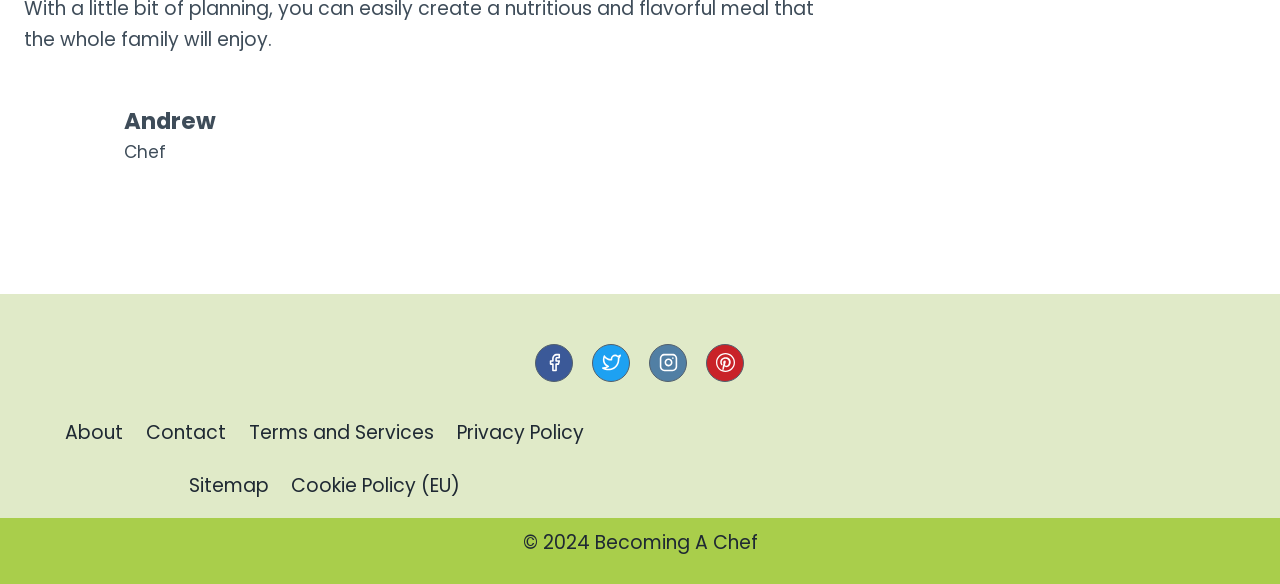What is the copyright year?
Using the visual information, respond with a single word or phrase.

2024